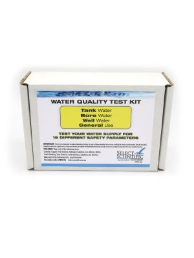What is the benefit of using this kit for households?
Please provide a single word or phrase as your answer based on the image.

Safeguards health and well-being